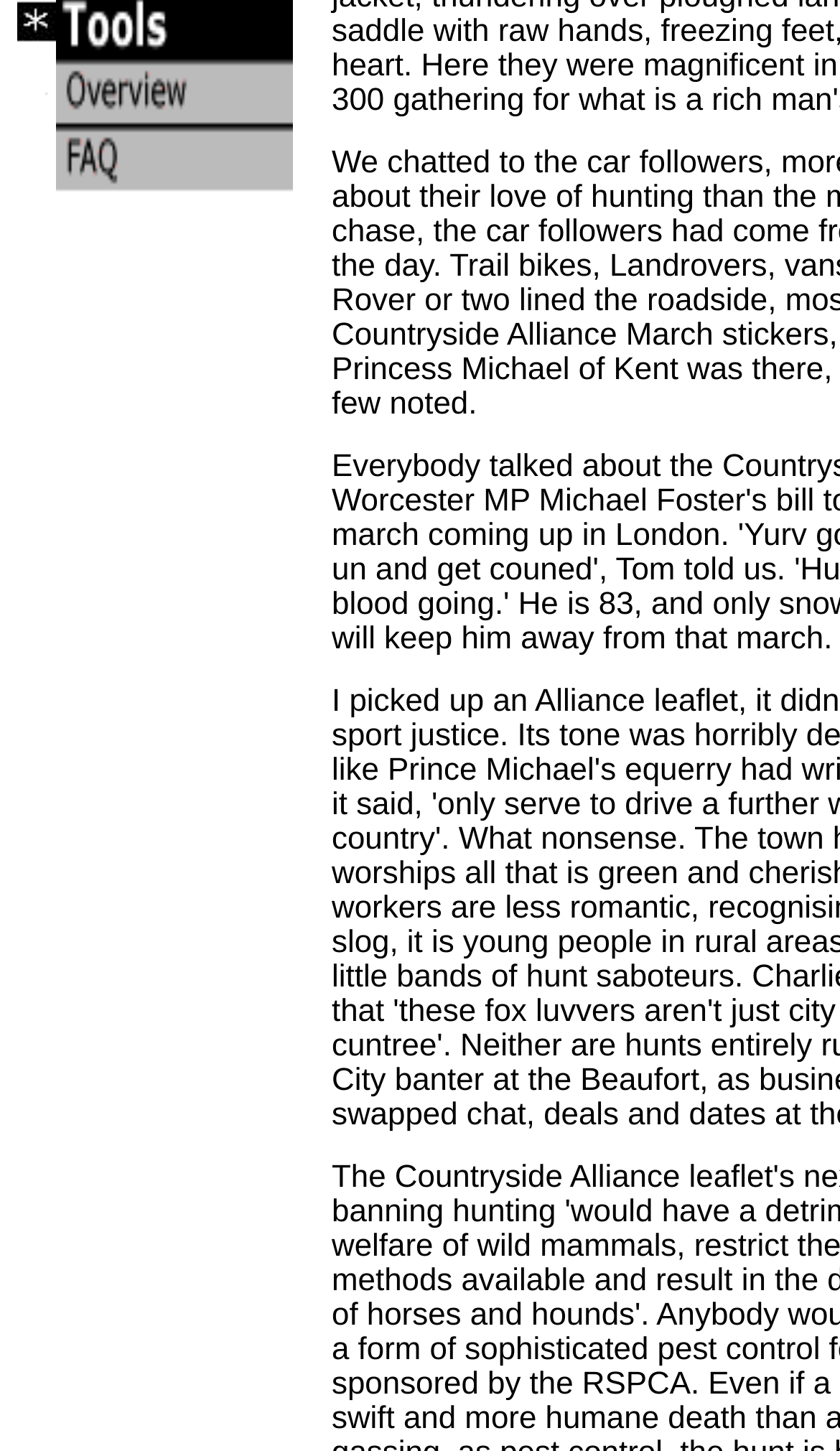Identify the bounding box coordinates for the UI element described by the following text: "alt="Toolbar"". Provide the coordinates as four float numbers between 0 and 1, in the format [left, top, right, bottom].

[0.067, 0.114, 0.349, 0.14]